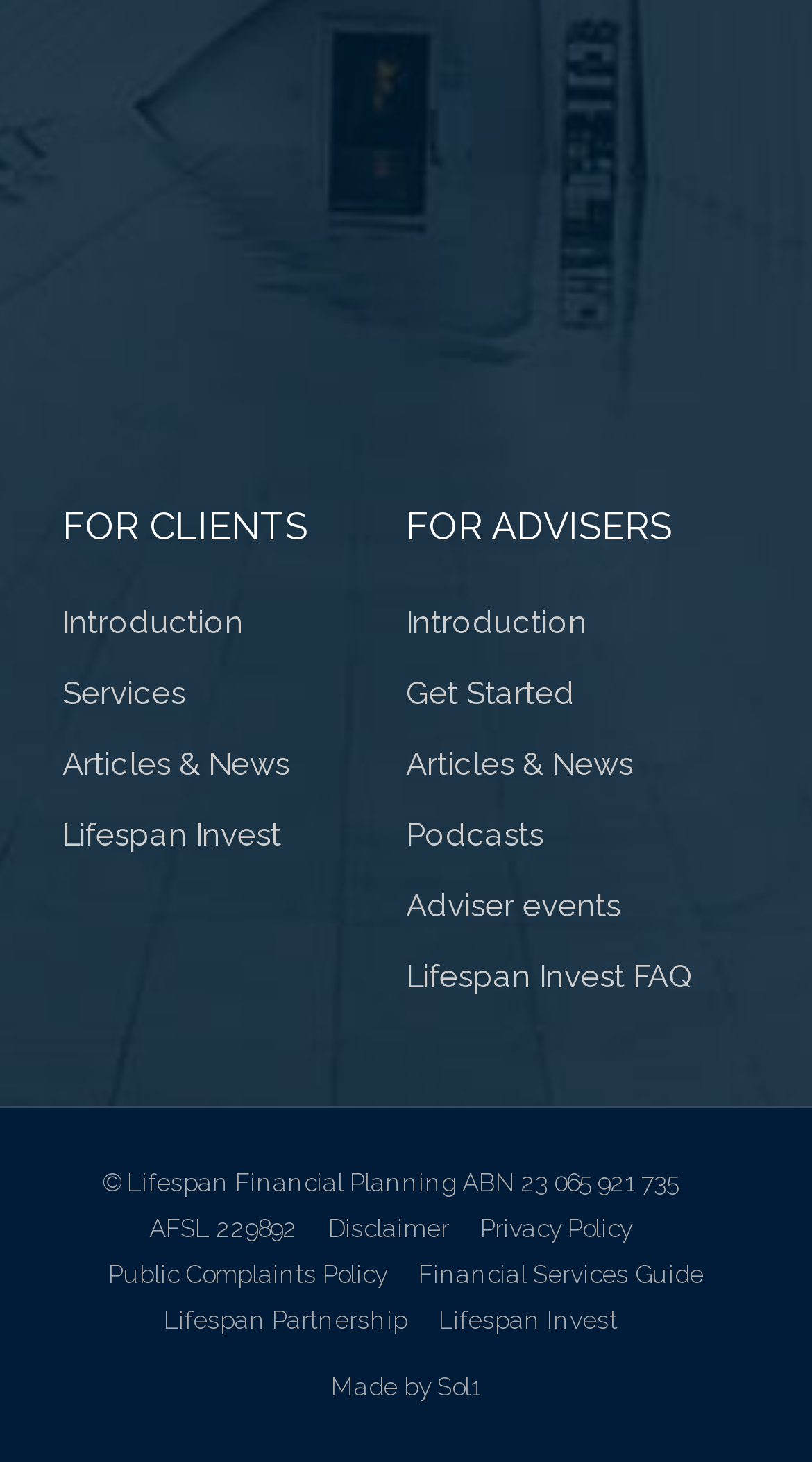Identify the bounding box of the HTML element described as: "Podcasts".

[0.5, 0.547, 0.923, 0.595]